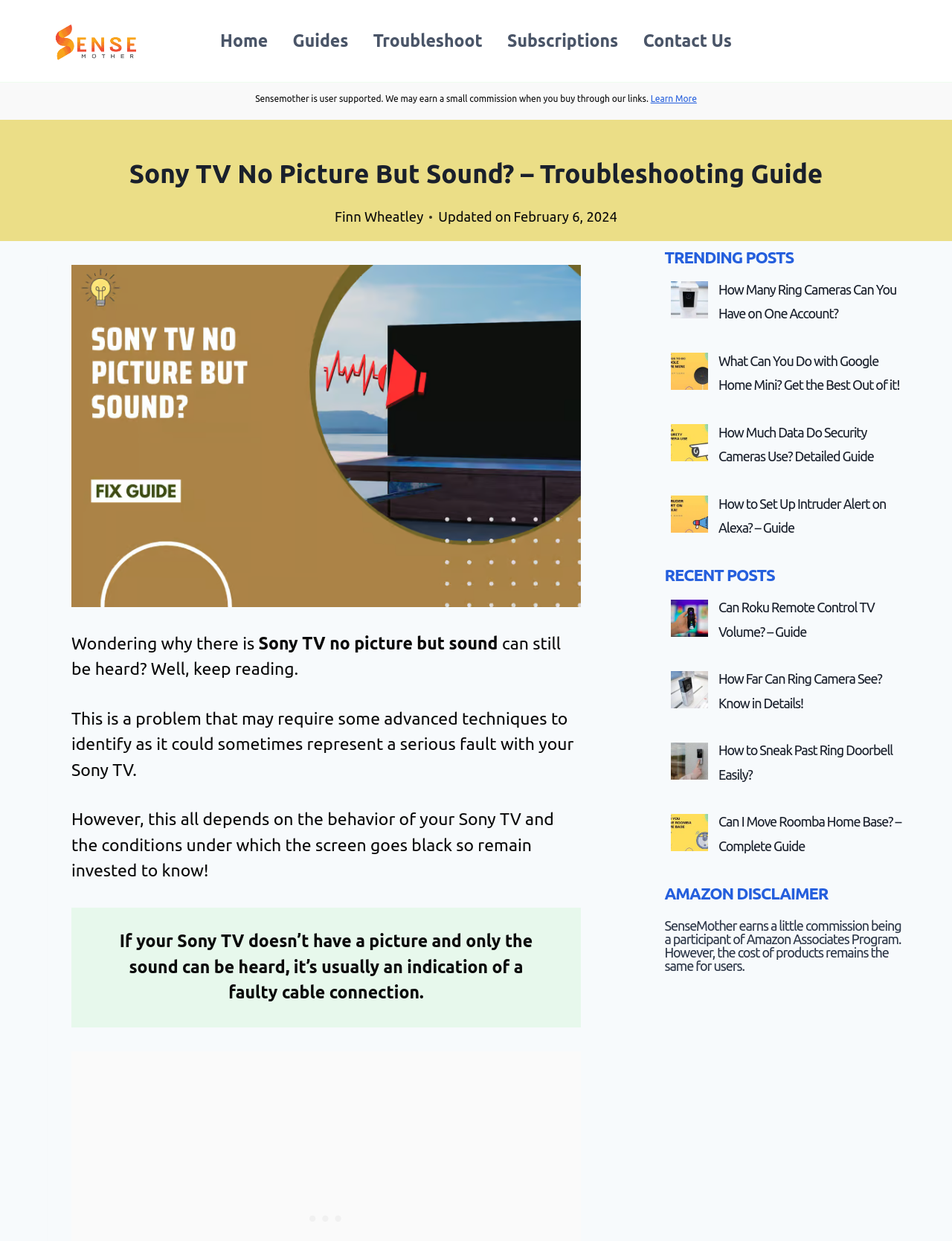Please identify the bounding box coordinates of the element that needs to be clicked to perform the following instruction: "Click the 'Home' link".

[0.218, 0.014, 0.294, 0.052]